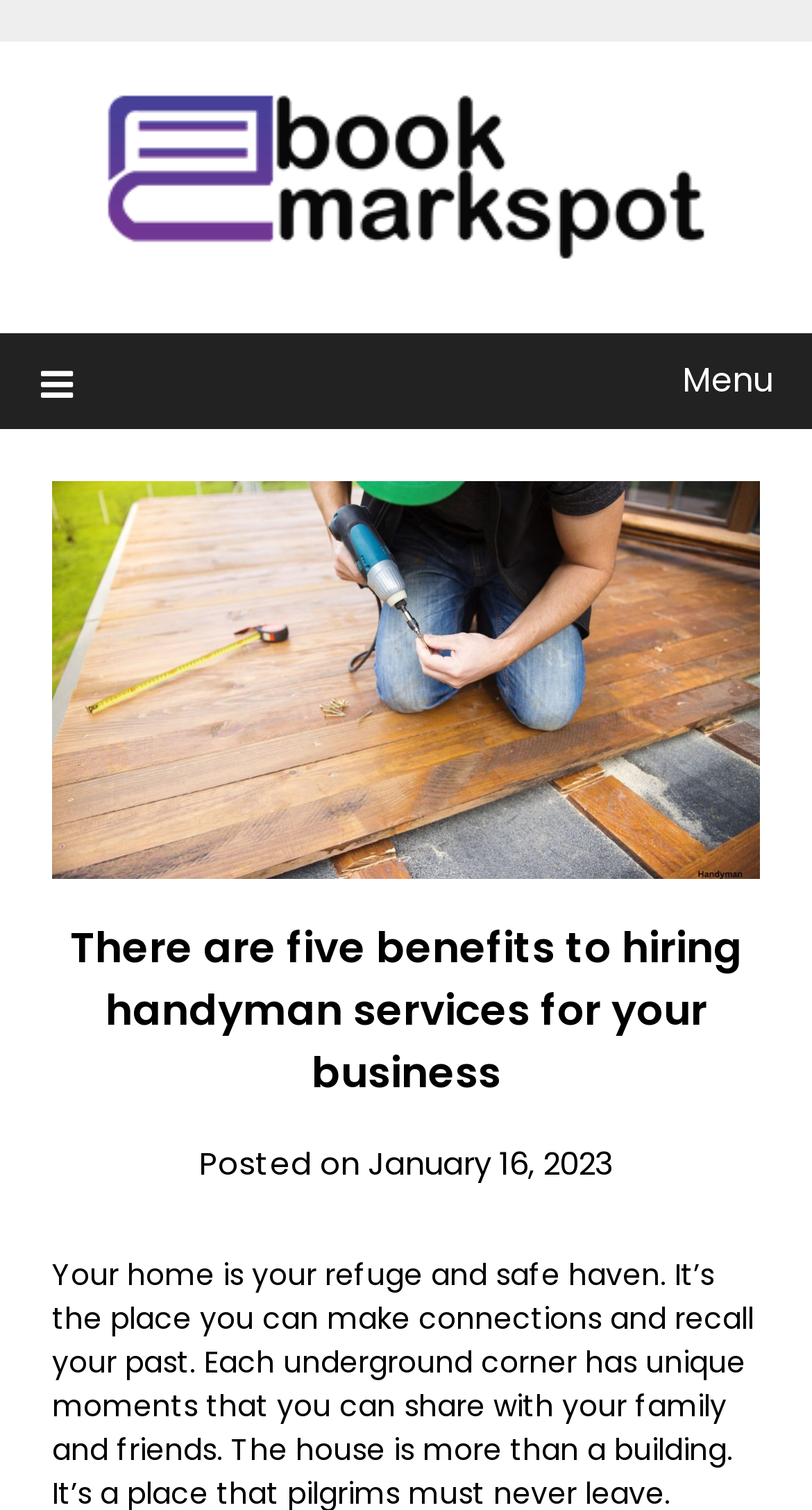Describe in detail what you see on the webpage.

The webpage appears to be a blog post or article about the benefits of hiring handyman services for a business. At the top of the page, there is a prominent link labeled "eBook Mark Spot" accompanied by an image, taking up most of the width of the page. 

Below this, there is a menu icon represented by a hamburger symbol, which is not currently expanded. When expanded, the menu contains an image related to handyman services and a header section. 

The header section has a heading that summarizes the content of the article, stating "There are five benefits to hiring handyman services for your business". This heading is positioned near the top of the page, slightly below the eBook link. 

Underneath the heading, there is a static text element indicating the publication date of the article, "Posted on January 16, 2023", which is placed near the middle of the page.